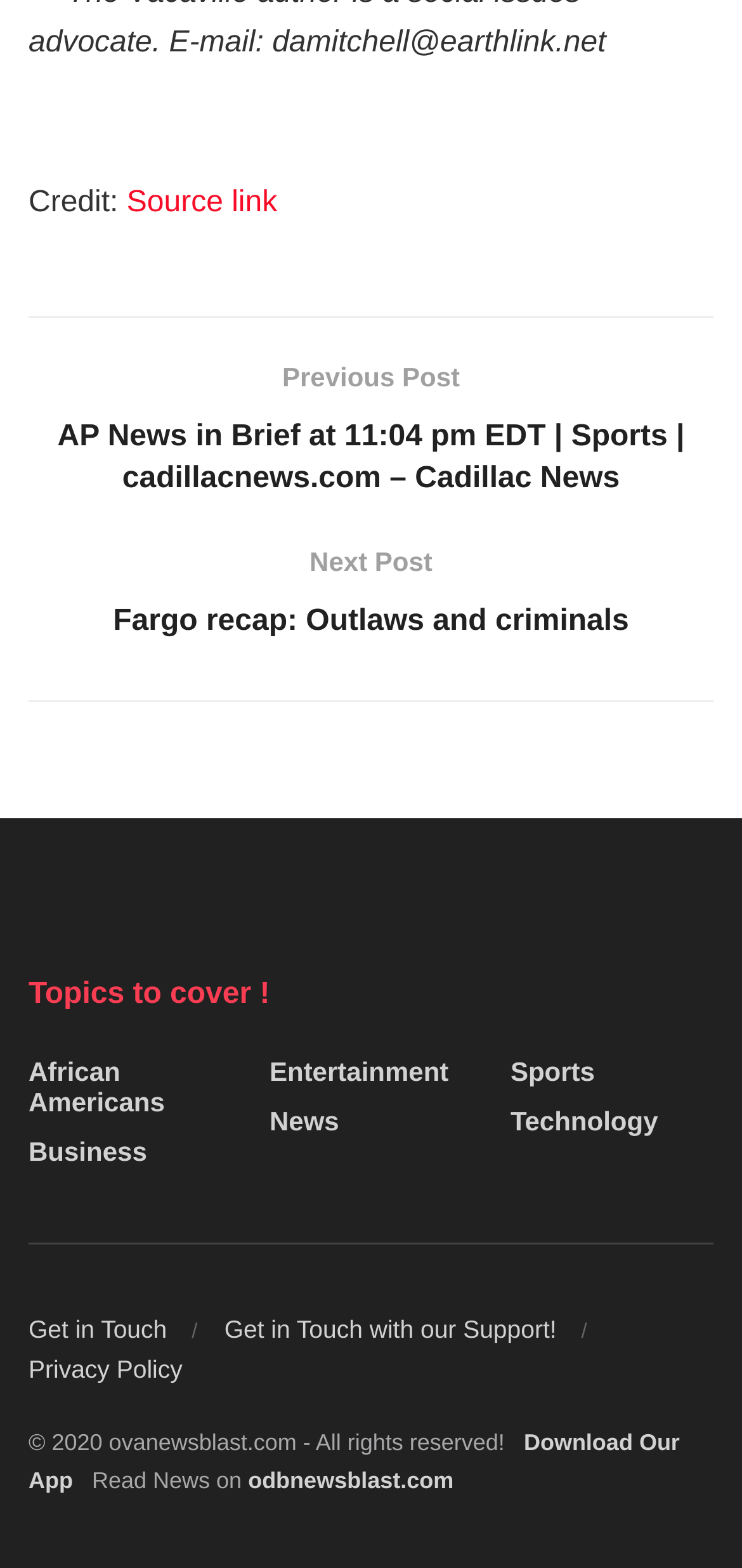Identify the bounding box coordinates of the clickable section necessary to follow the following instruction: "Click on the previous post". The coordinates should be presented as four float numbers from 0 to 1, i.e., [left, top, right, bottom].

[0.038, 0.226, 0.962, 0.32]